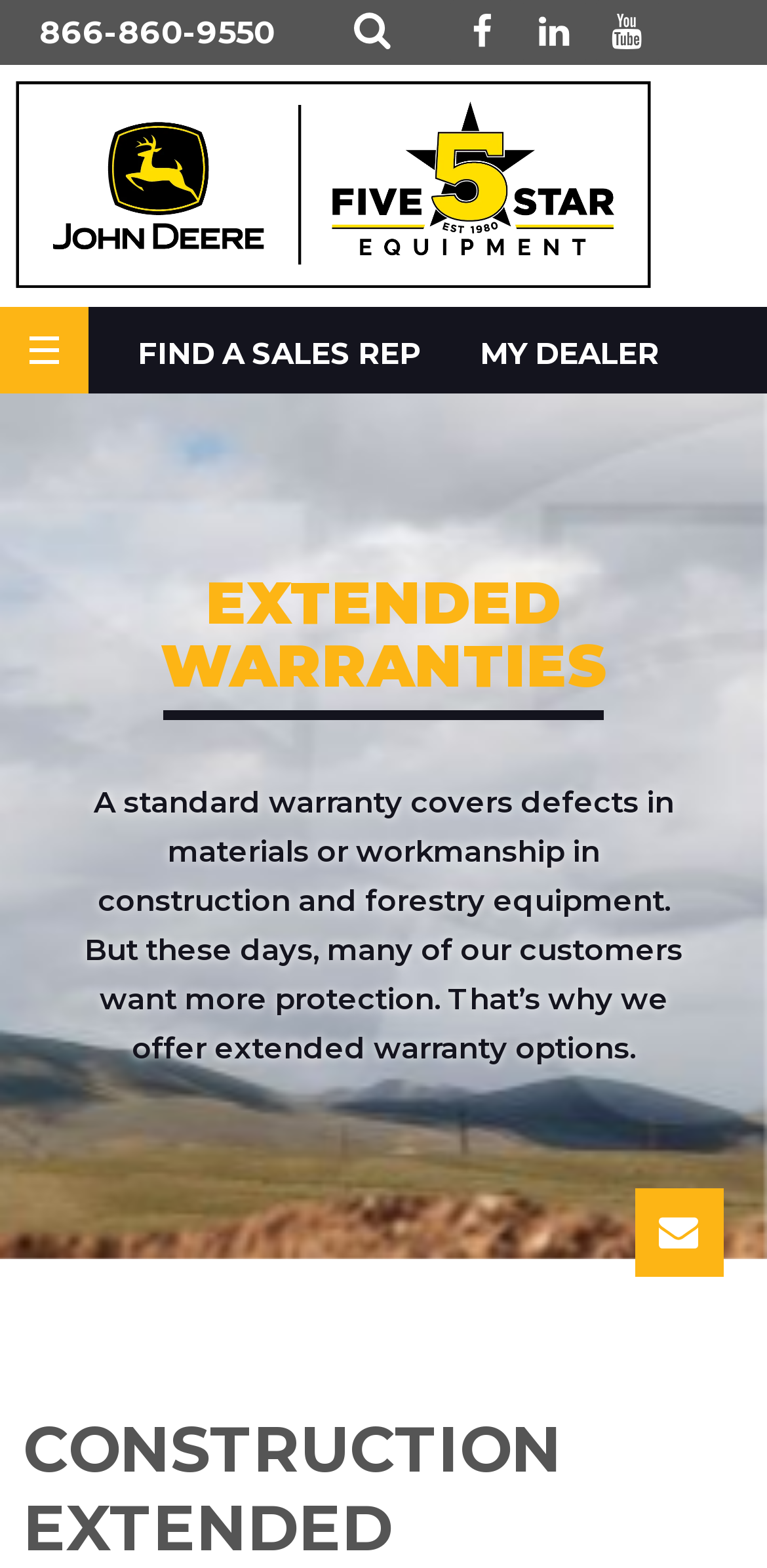How many links are in the top section?
Refer to the image and offer an in-depth and detailed answer to the question.

I counted the links in the top section of the webpage, and there are four links with images next to them.